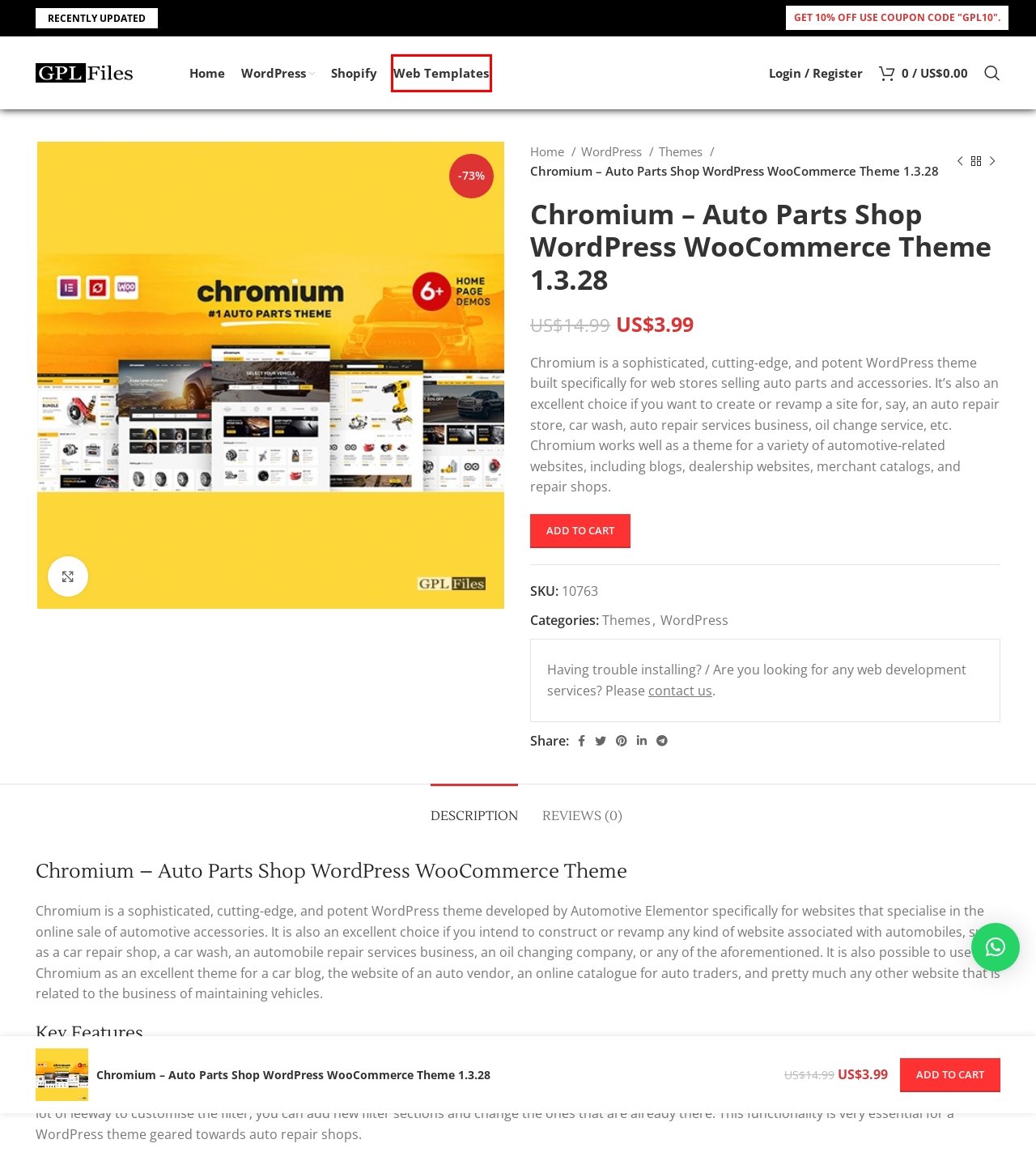You have a screenshot of a webpage with a red bounding box around an element. Identify the webpage description that best fits the new page that appears after clicking the selected element in the red bounding box. Here are the candidates:
A. Web Templates - GPL Files
B. Wishlist - GPL Files
C. Cart - GPL Files
D. Recently Updated - GPL Files
E. Themes - GPL Files
F. Contact - GPL Files
G. Slick Menu - Responsive WordPress Vertical Menu v 1.5.4 | GPL-Files.com
H. Shopify - GPL Files

A